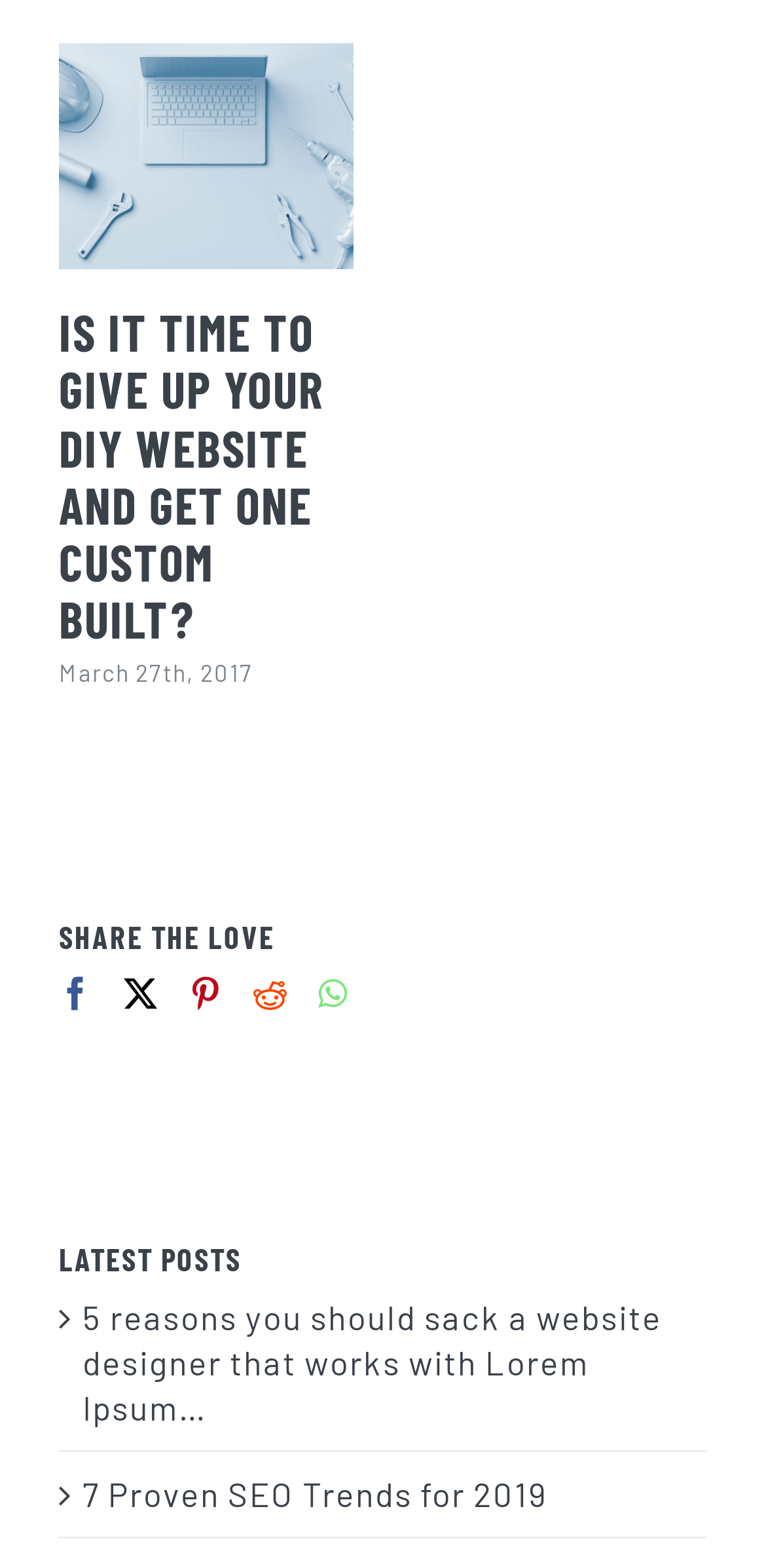What is the date of the first article?
Observe the image and answer the question with a one-word or short phrase response.

March 27th, 2017